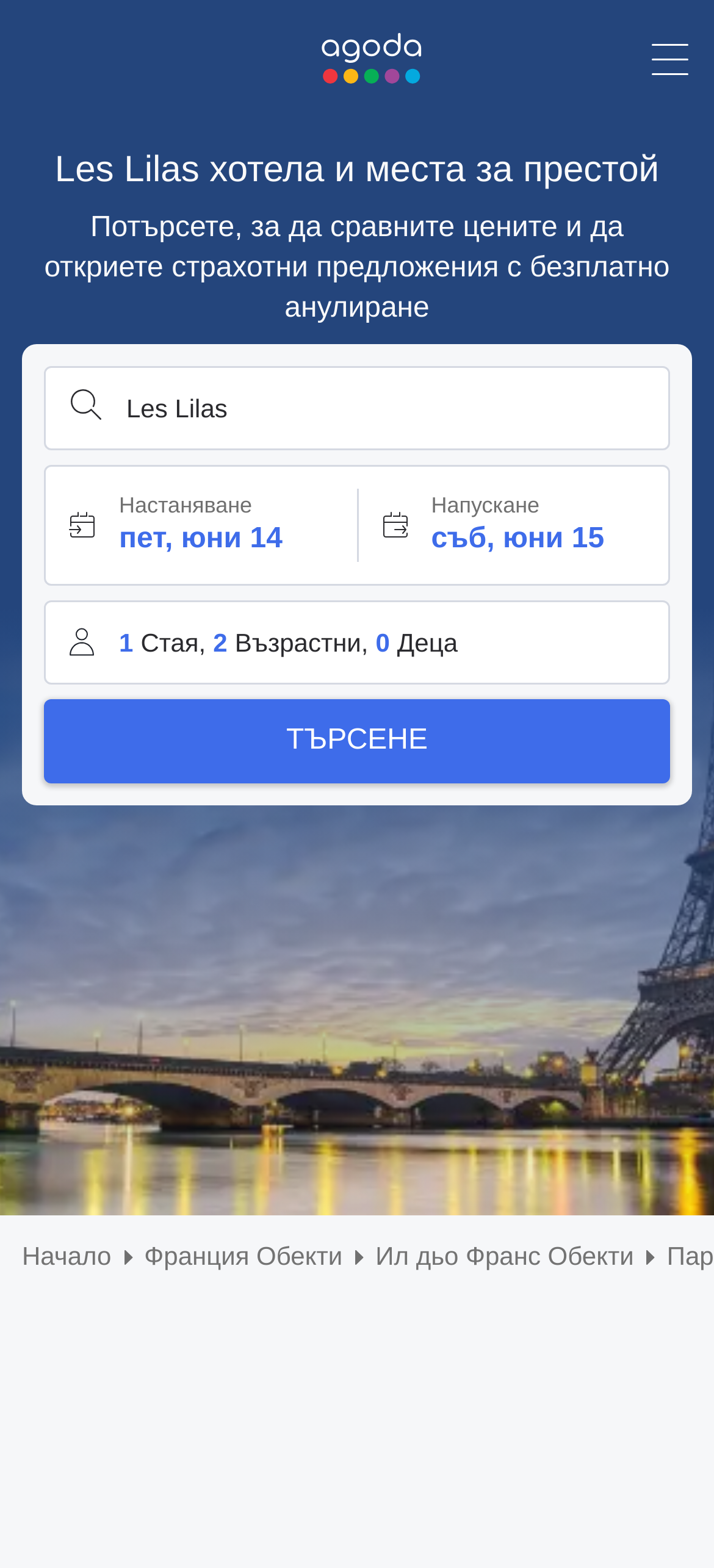Determine the bounding box coordinates for the clickable element to execute this instruction: "View France objects". Provide the coordinates as four float numbers between 0 and 1, i.e., [left, top, right, bottom].

[0.202, 0.789, 0.48, 0.814]